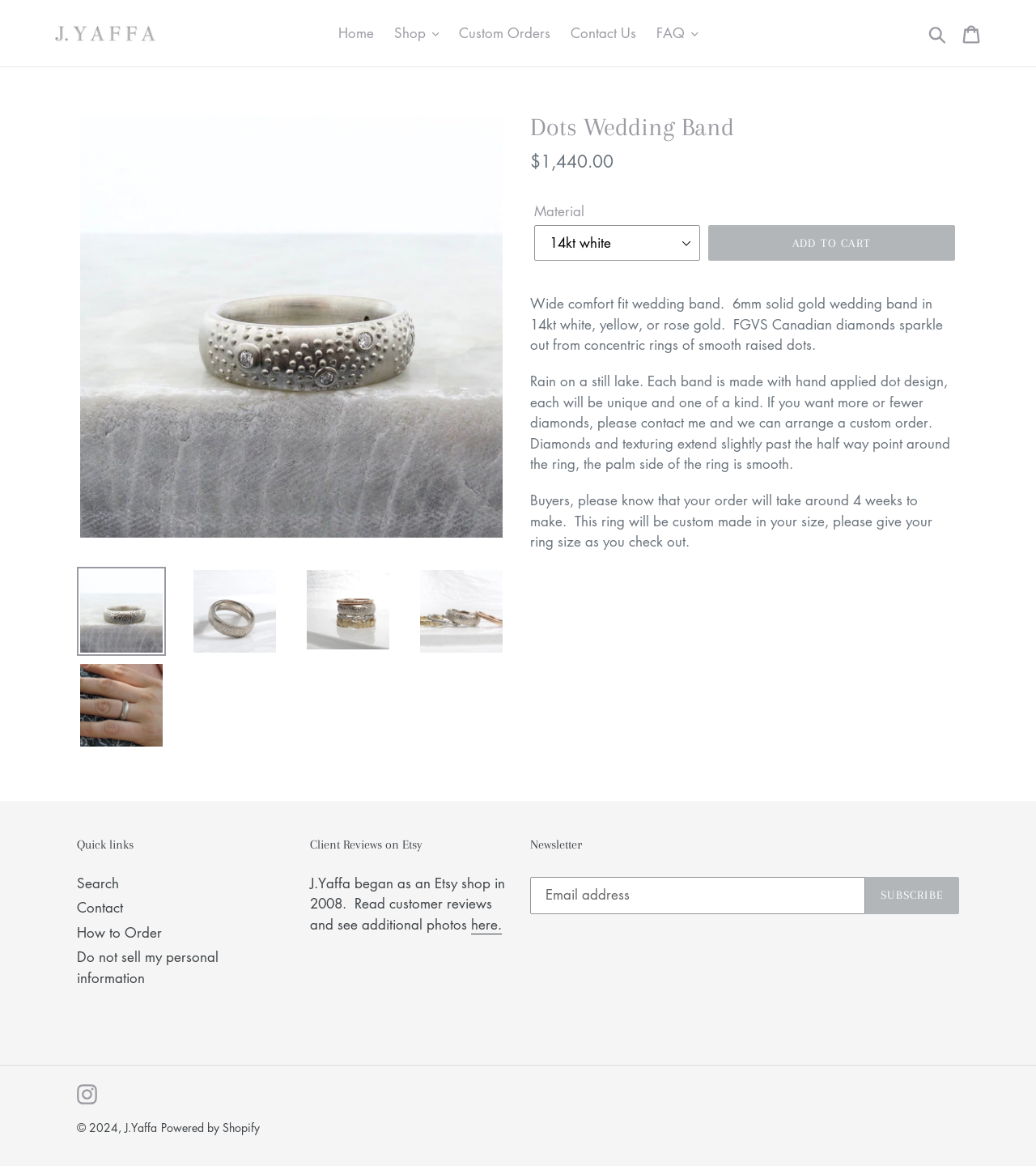Please identify the bounding box coordinates of the region to click in order to complete the given instruction: "Add the 'Dots Wedding Band' to cart". The coordinates should be four float numbers between 0 and 1, i.e., [left, top, right, bottom].

[0.684, 0.193, 0.922, 0.224]